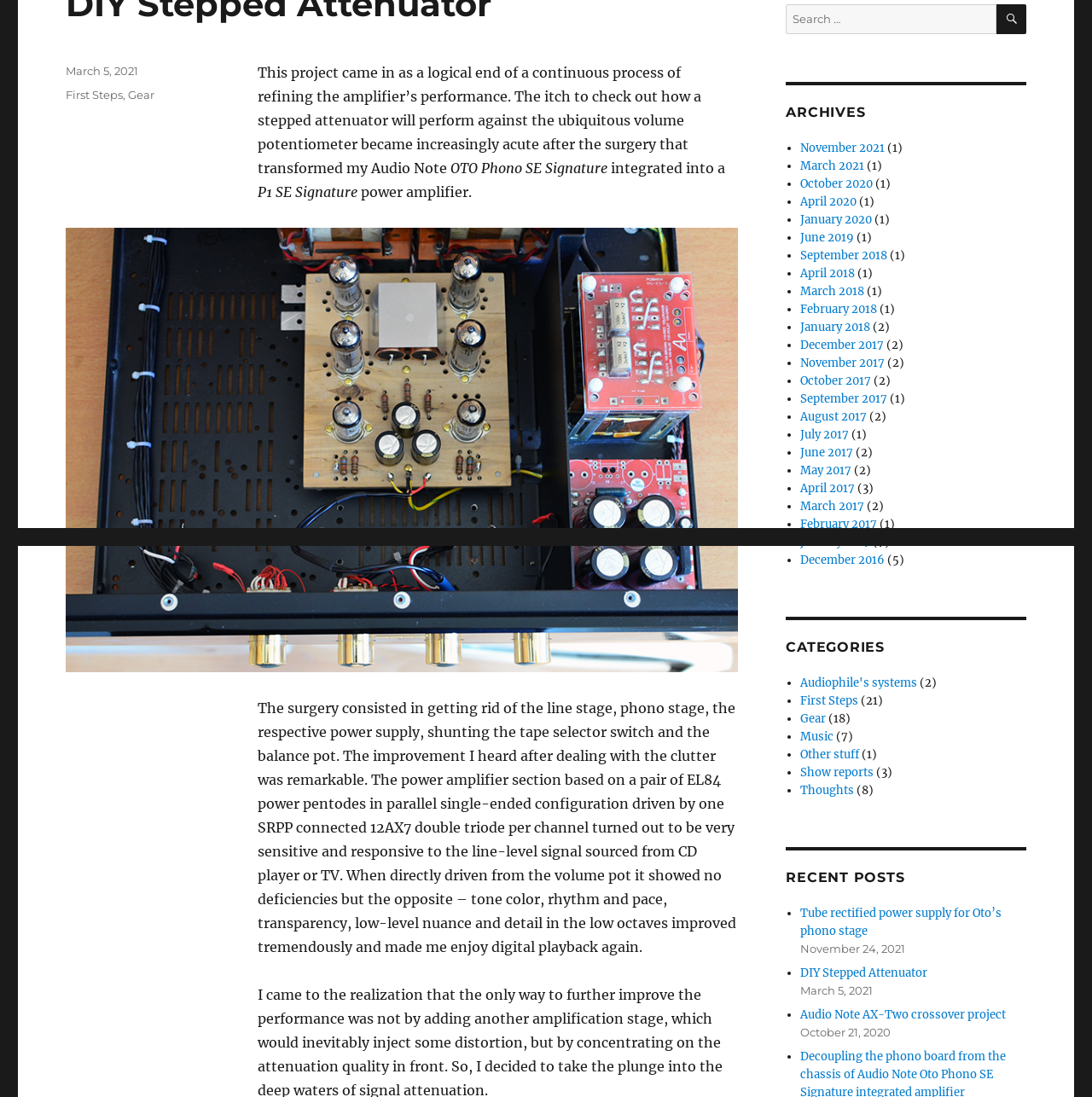Given the description "Thoughts", determine the bounding box of the corresponding UI element.

[0.733, 0.714, 0.782, 0.727]